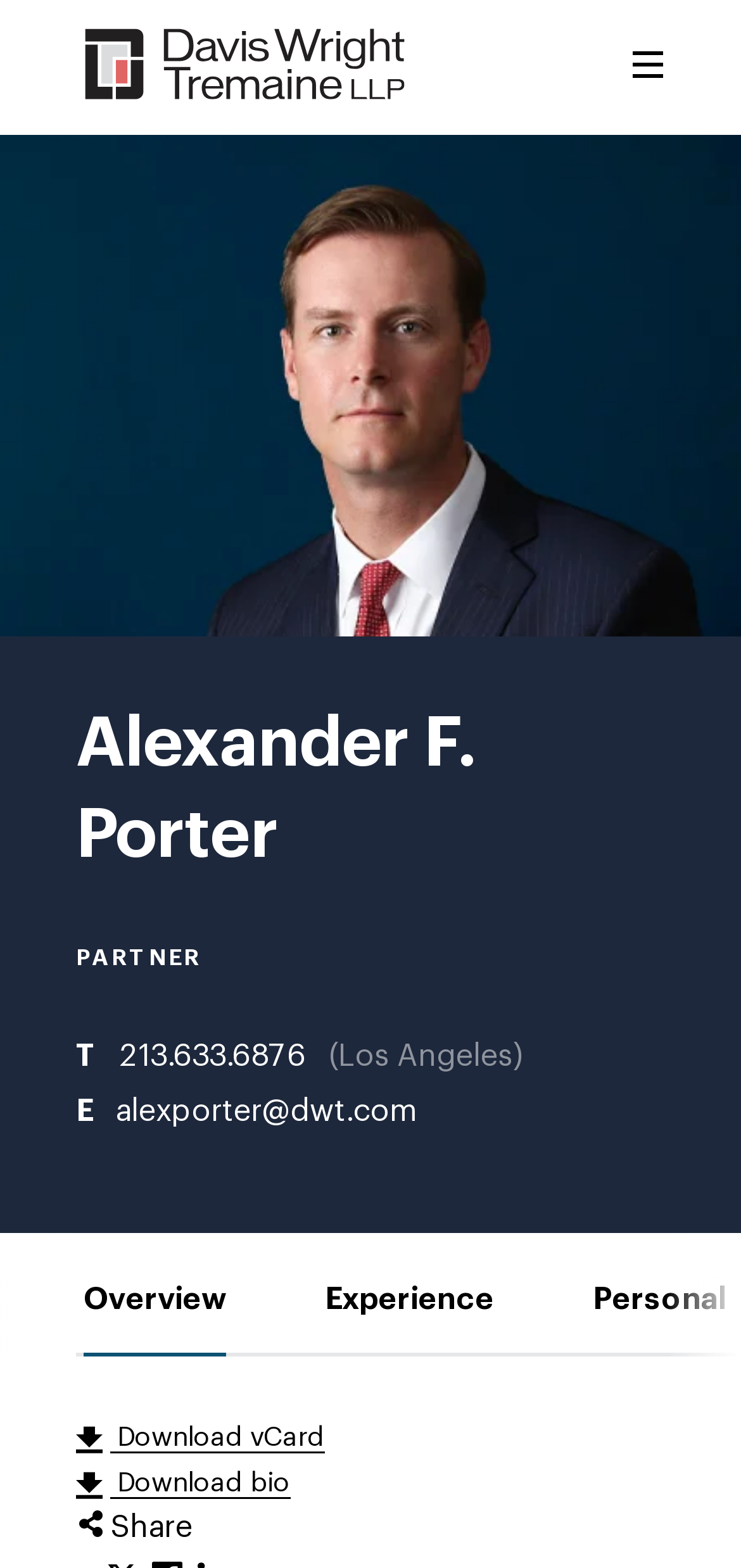Can you extract the primary headline text from the webpage?

Alexander F. Porter